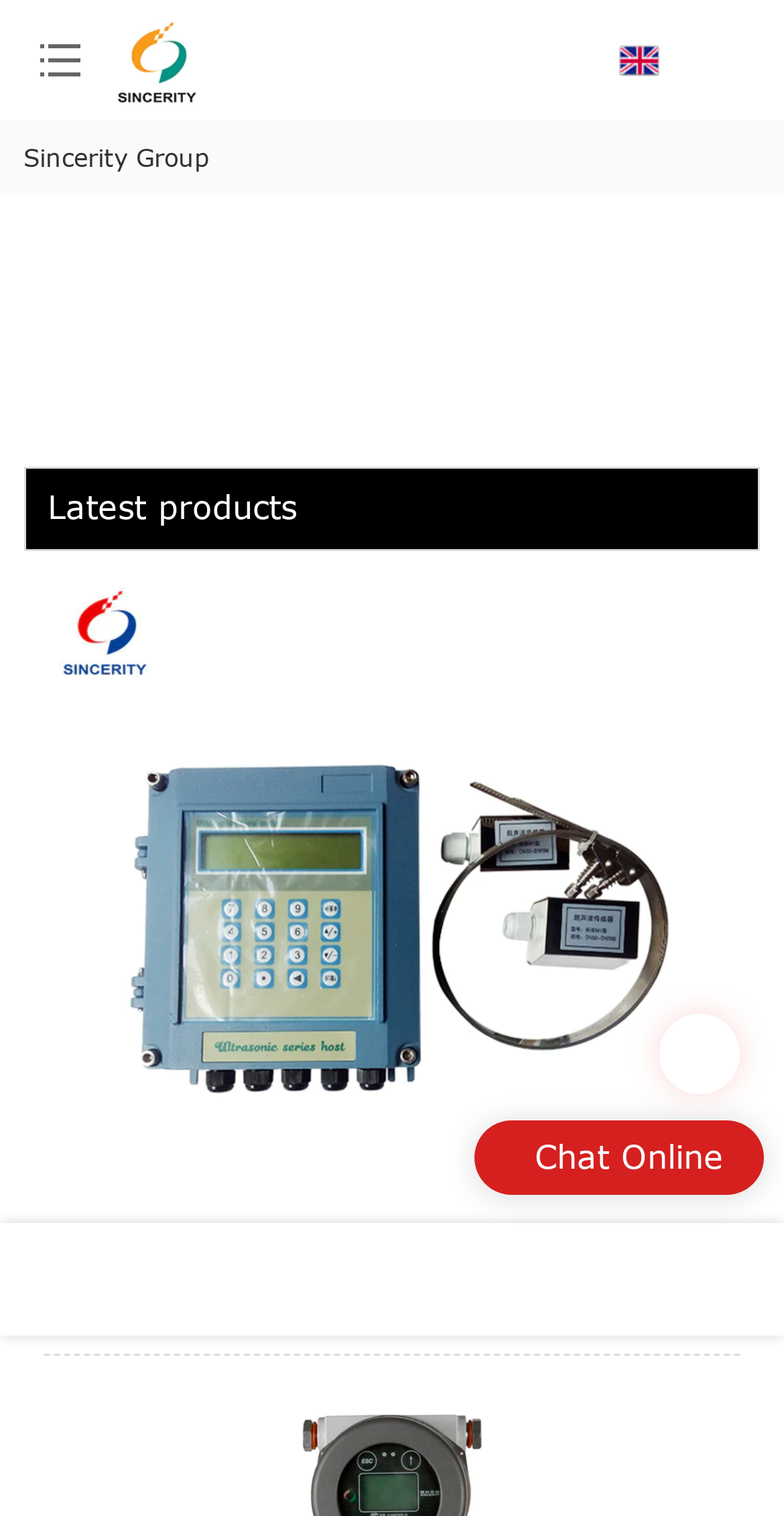With reference to the screenshot, provide a detailed response to the question below:
What is the latest product?

The latest product can be found in the link below the 'Latest products' static text, which says 'The ultrasonic flow meter The ultrasonic flow meter'.